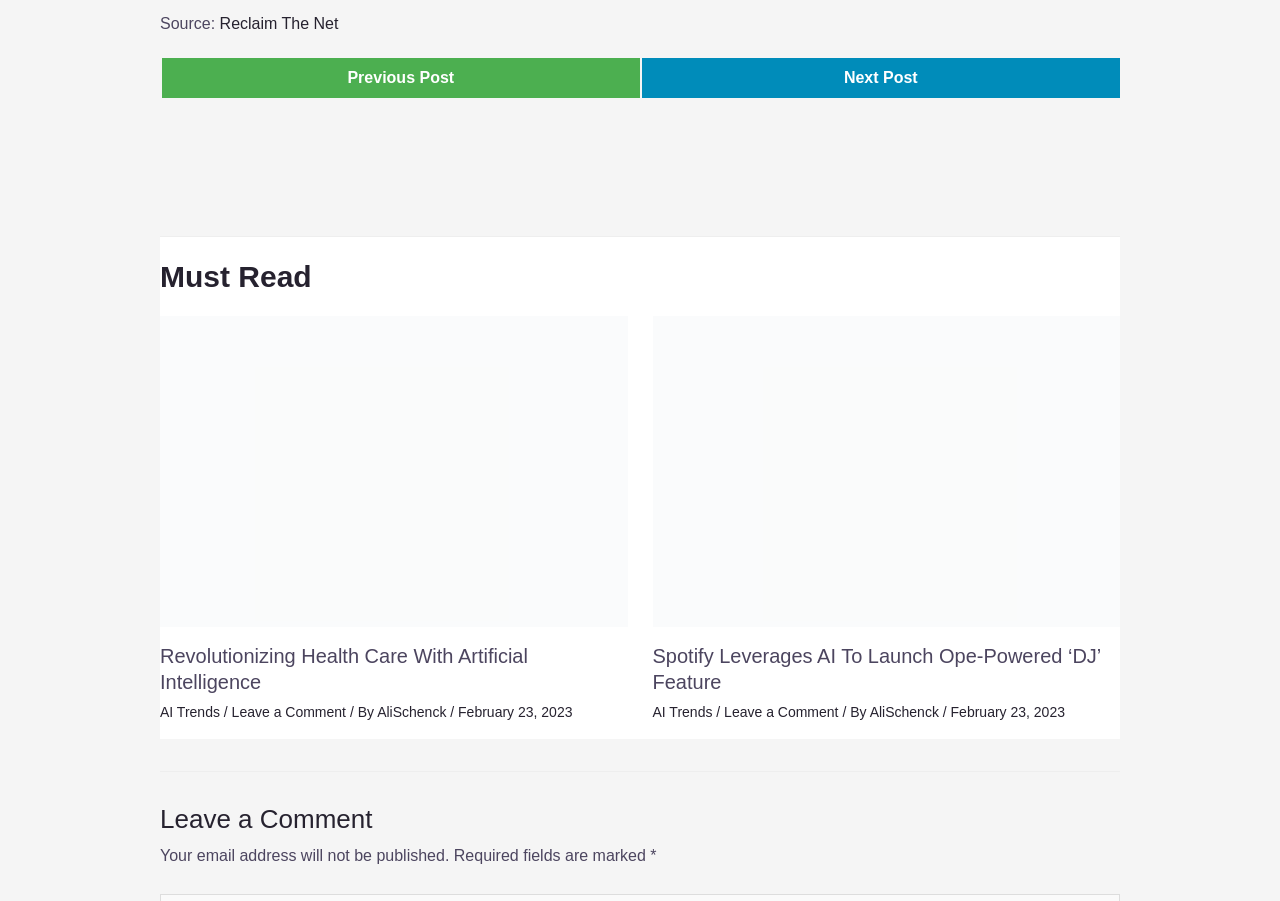Predict the bounding box of the UI element based on this description: "parent_node: $21.99 title="Amazon Prime"".

None